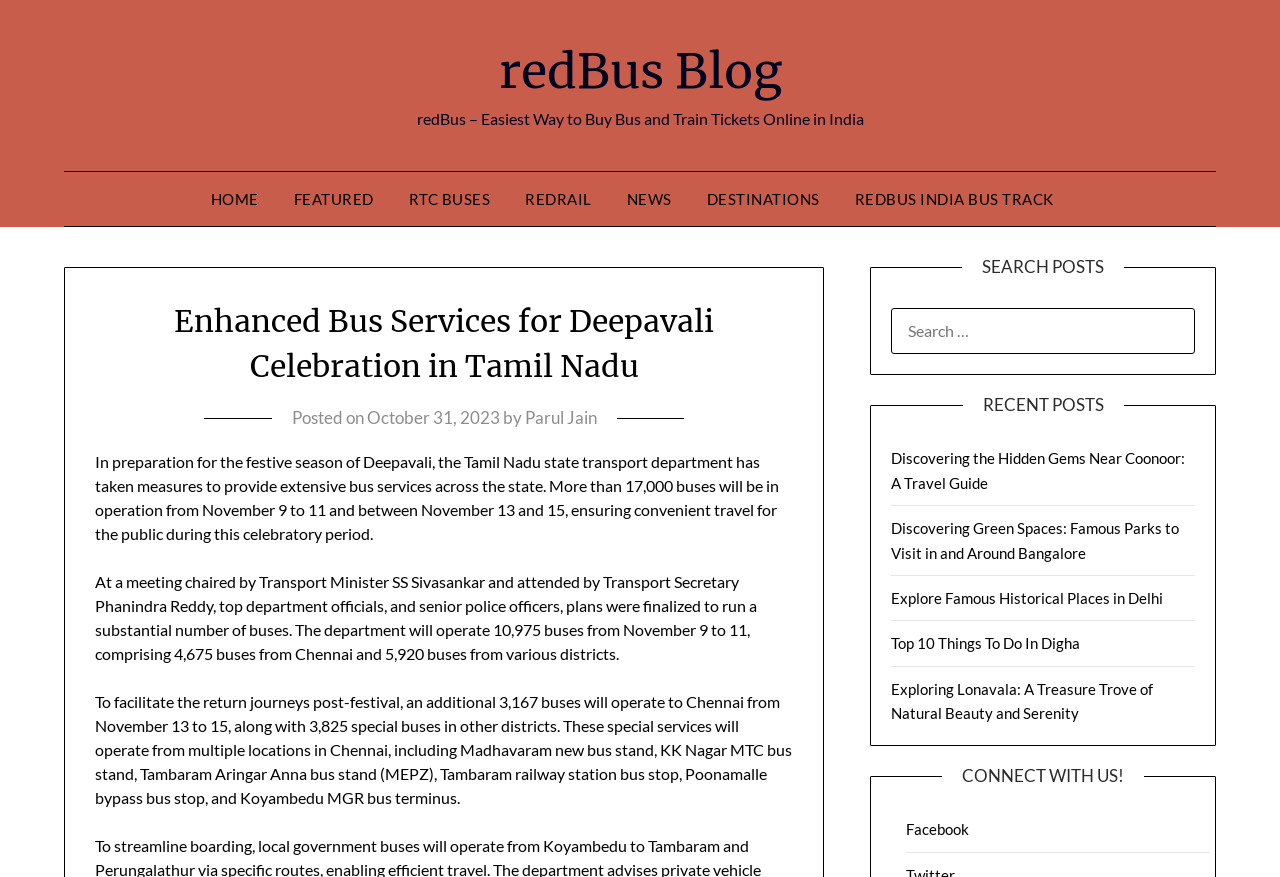Produce a meticulous description of the webpage.

The webpage is about the redBus blog, specifically an article titled "Enhanced Bus Services for Deepavali Celebration in Tamil Nadu". At the top, there is a navigation menu with links to "HOME", "FEATURED", "RTC BUSES", "REDRAIL", "NEWS", "DESTINATIONS", and "REDBUS INDIA BUS TRACK". 

Below the navigation menu, there is a header section with the title of the article and a subheading that indicates it was posted on October 31, 2023, by Parul Jain. 

The main content of the article is divided into three paragraphs. The first paragraph explains that the Tamil Nadu state transport department is providing extensive bus services across the state during the Deepavali festive season, with over 17,000 buses operating from November 9 to 11 and November 13 to 15. 

The second paragraph provides more details about the bus services, including the number of buses operating from Chennai and various districts. 

The third paragraph explains the special bus services that will operate from multiple locations in Chennai to facilitate return journeys post-festival.

On the right side of the page, there is a search box with a heading "SEARCH POSTS" above it. Below the search box, there is a section titled "RECENT POSTS" that lists five links to other articles on the blog, including "Discovering the Hidden Gems Near Coonoor: A Travel Guide" and "Explore Famous Historical Places in Delhi". 

At the bottom of the page, there is a section titled "CONNECT WITH US!" with a link to the redBus Facebook page.